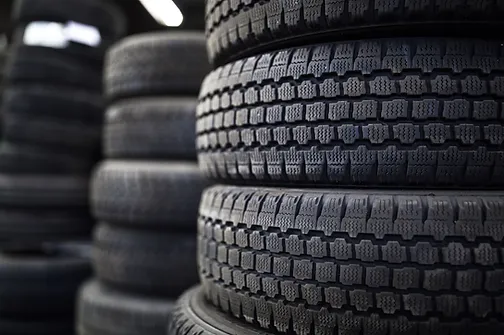Provide a short answer using a single word or phrase for the following question: 
What type of tires are these?

Specialty tires